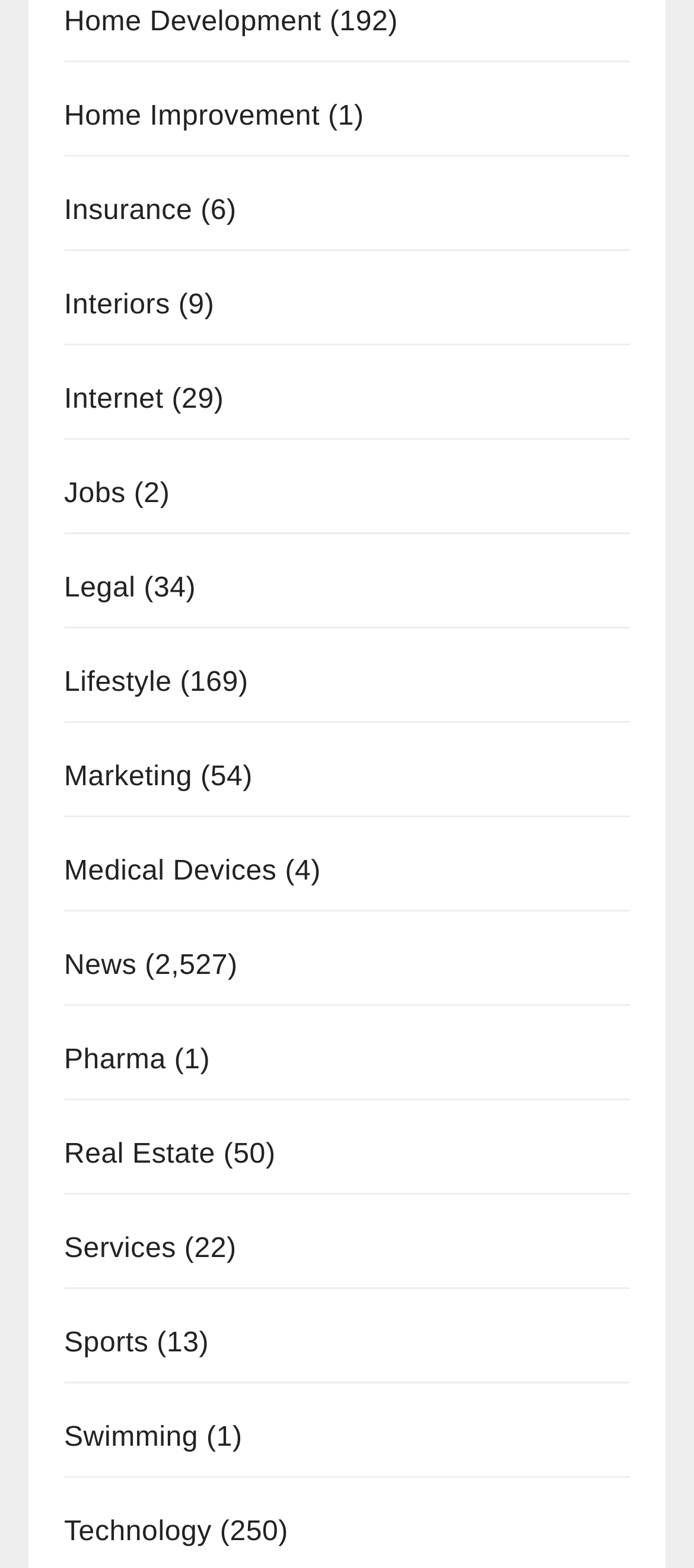Bounding box coordinates are given in the format (top-left x, top-left y, bottom-right x, bottom-right y). All values should be floating point numbers between 0 and 1. Provide the bounding box coordinate for the UI element described as: Sports

[0.092, 0.847, 0.214, 0.867]